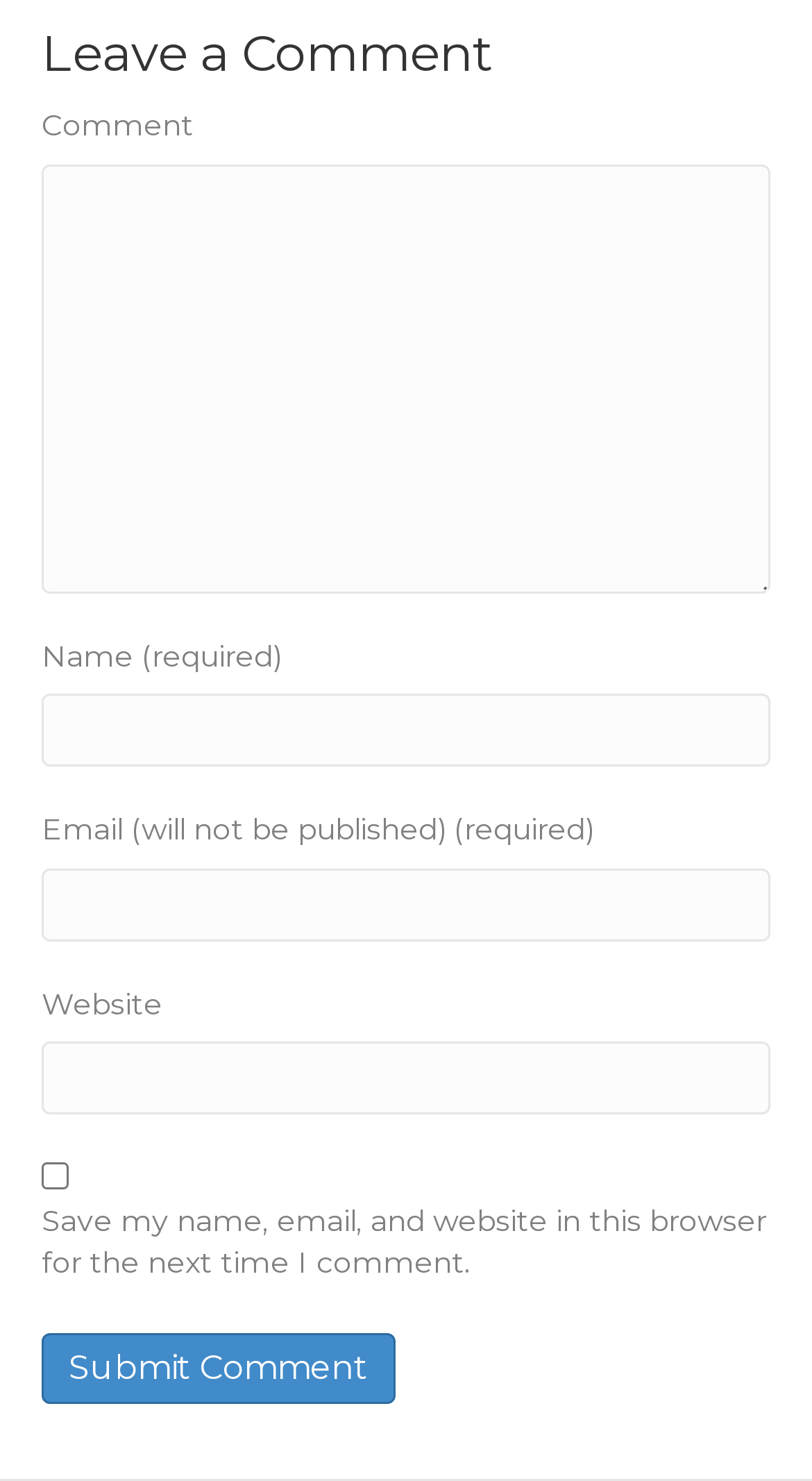How many text boxes are required on this webpage? Observe the screenshot and provide a one-word or short phrase answer.

2